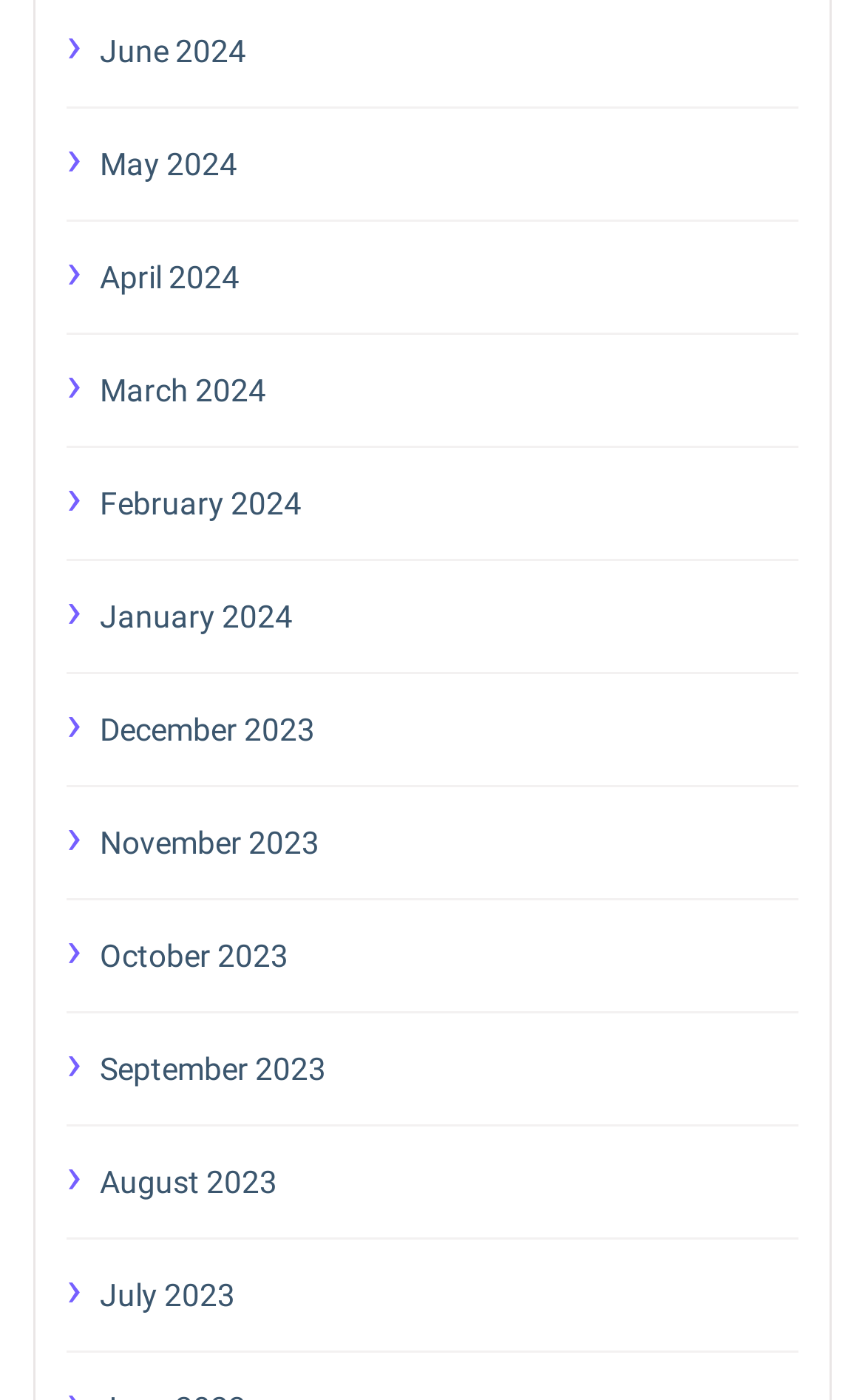What is the earliest month listed?
Please respond to the question with as much detail as possible.

By examining the list of links, I can see that the bottommost link is 'July 2023', which suggests that it is the earliest month listed.